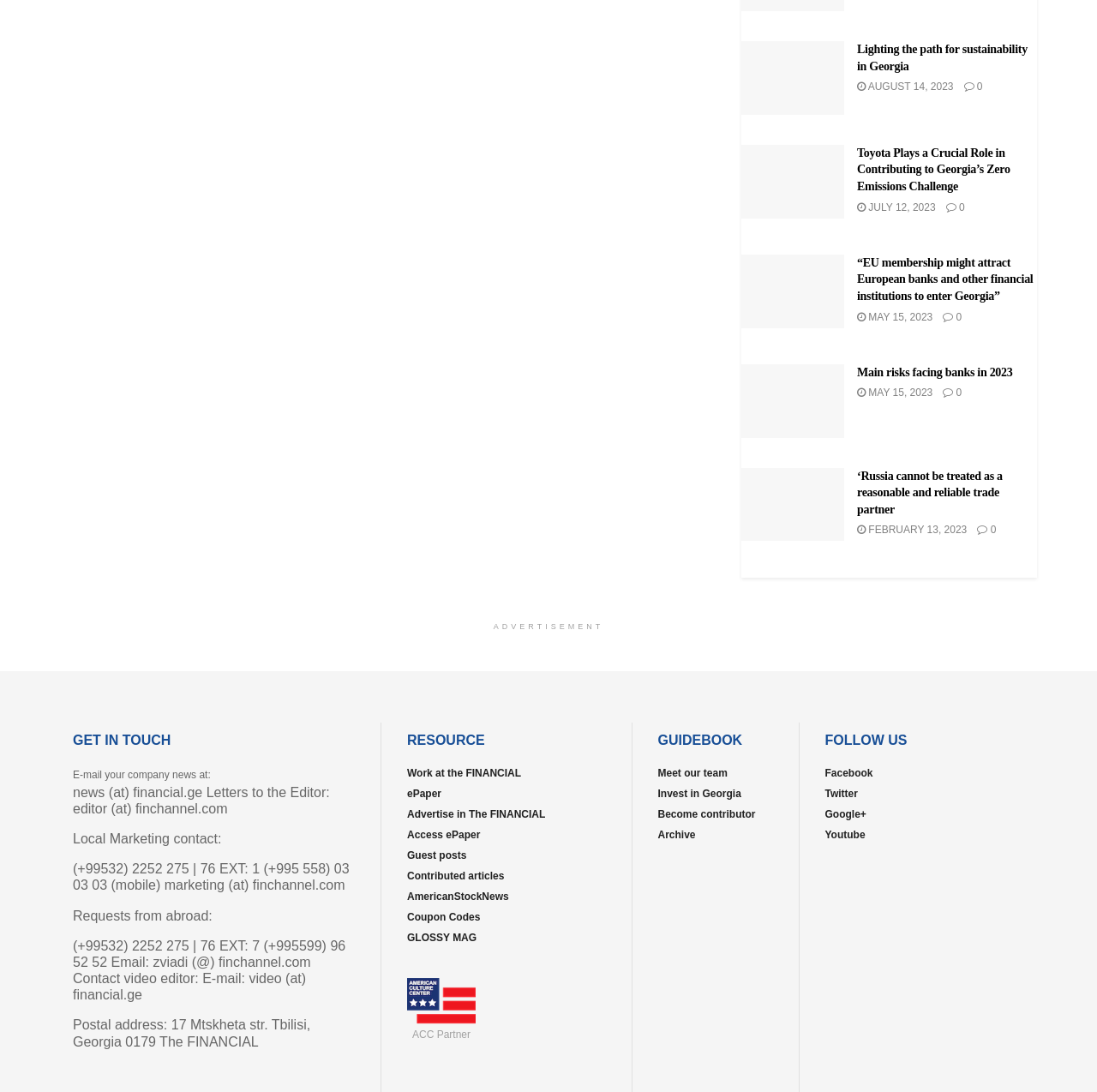Refer to the image and answer the question with as much detail as possible: What is the main topic of the articles on this webpage?

Based on the webpage, I can see multiple articles with headings related to finance and economy, such as 'Lighting the path for sustainability in Georgia', 'Toyota Plays a Crucial Role in Contributing to Georgia’s Zero Emissions Challenge', and 'Main risks facing banks in 2023'. This suggests that the main topic of the articles on this webpage is finance and economy.